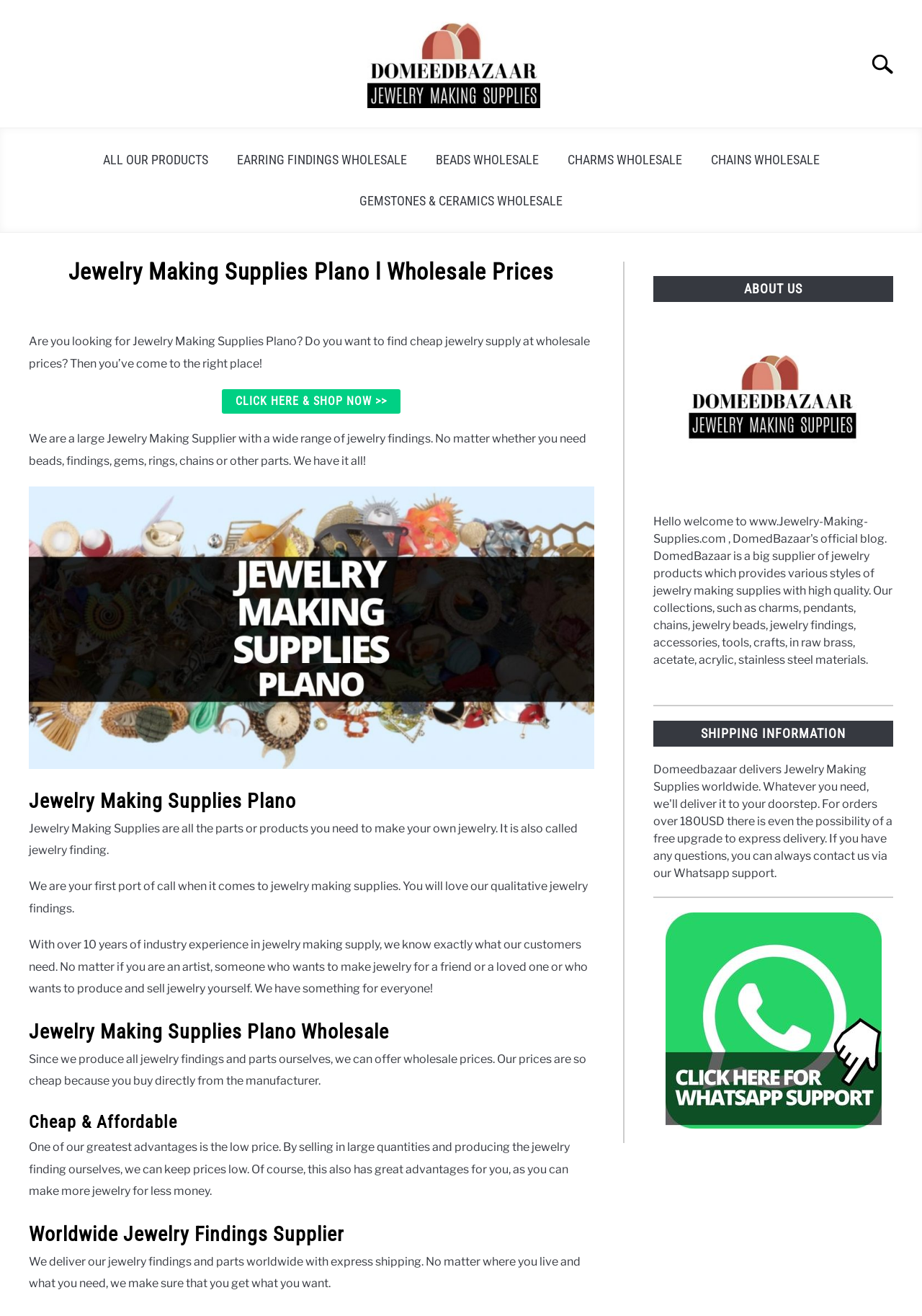Extract the bounding box coordinates for the UI element described as: "Uncategorized".

[0.03, 0.295, 0.114, 0.304]